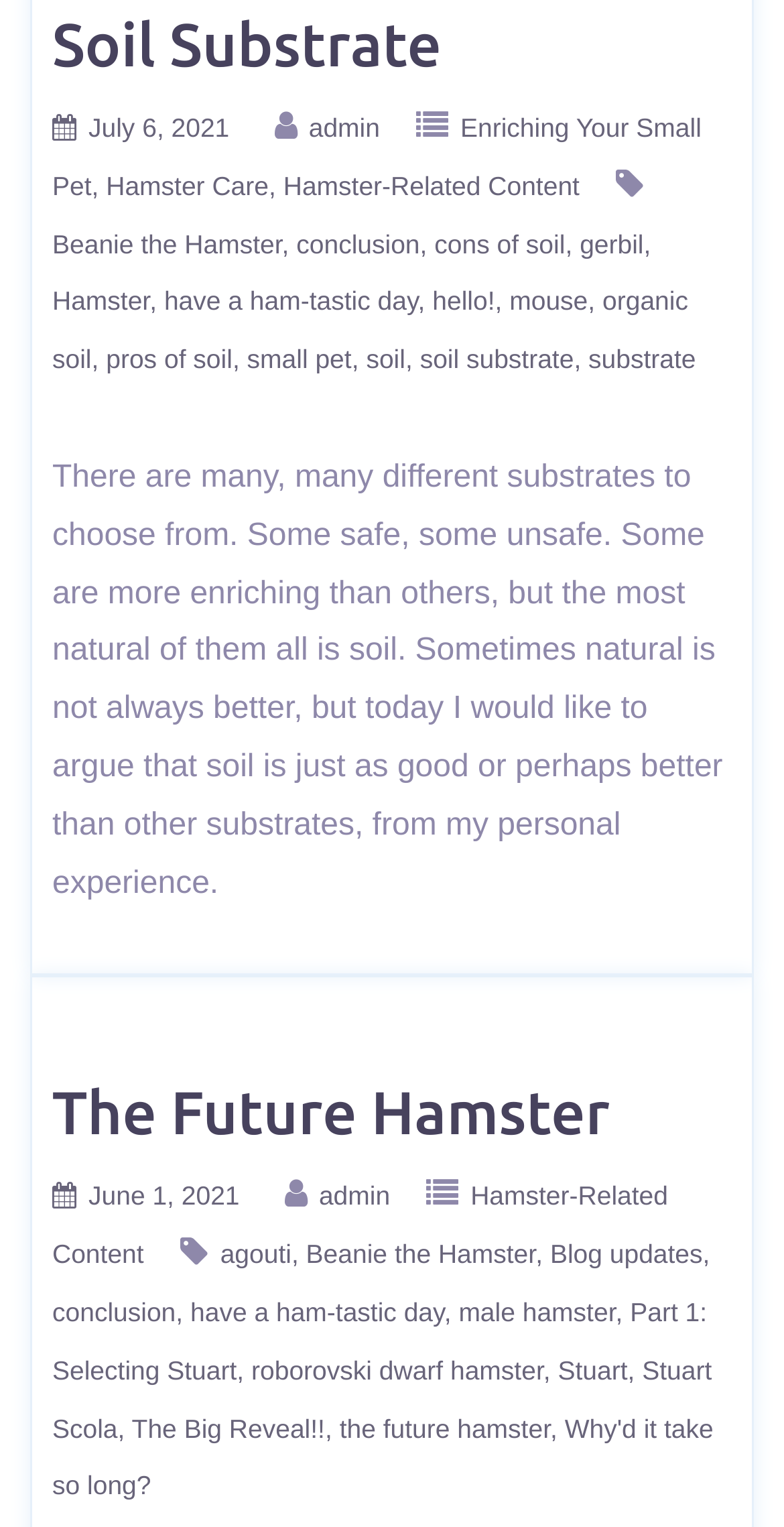Refer to the image and answer the question with as much detail as possible: What is the author of the article 'The Future Hamster'?

I looked at the links associated with the article 'The Future Hamster' and found that the author is linked to the text 'admin'.